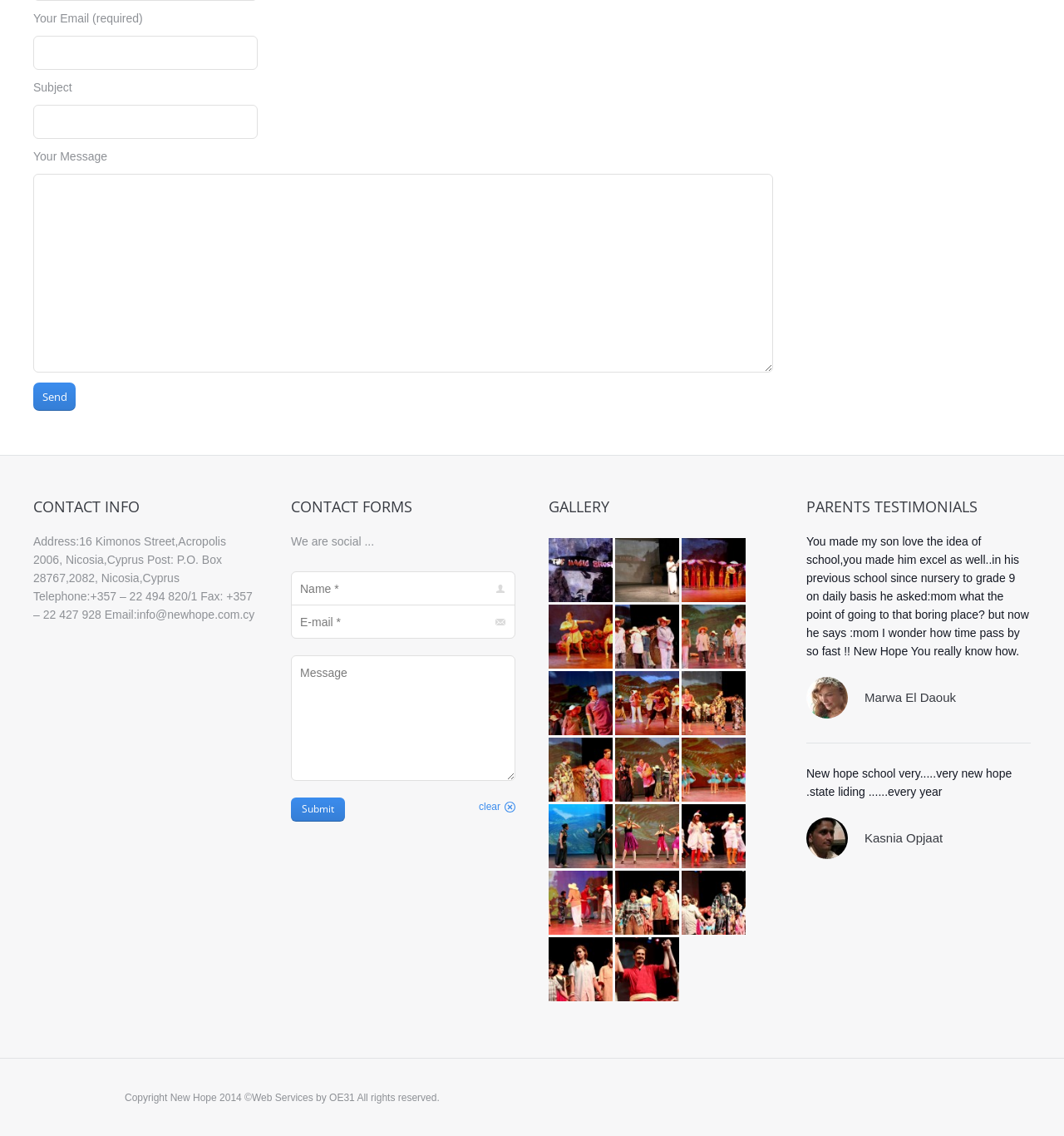Please mark the clickable region by giving the bounding box coordinates needed to complete this instruction: "Enter your email".

[0.031, 0.031, 0.242, 0.061]